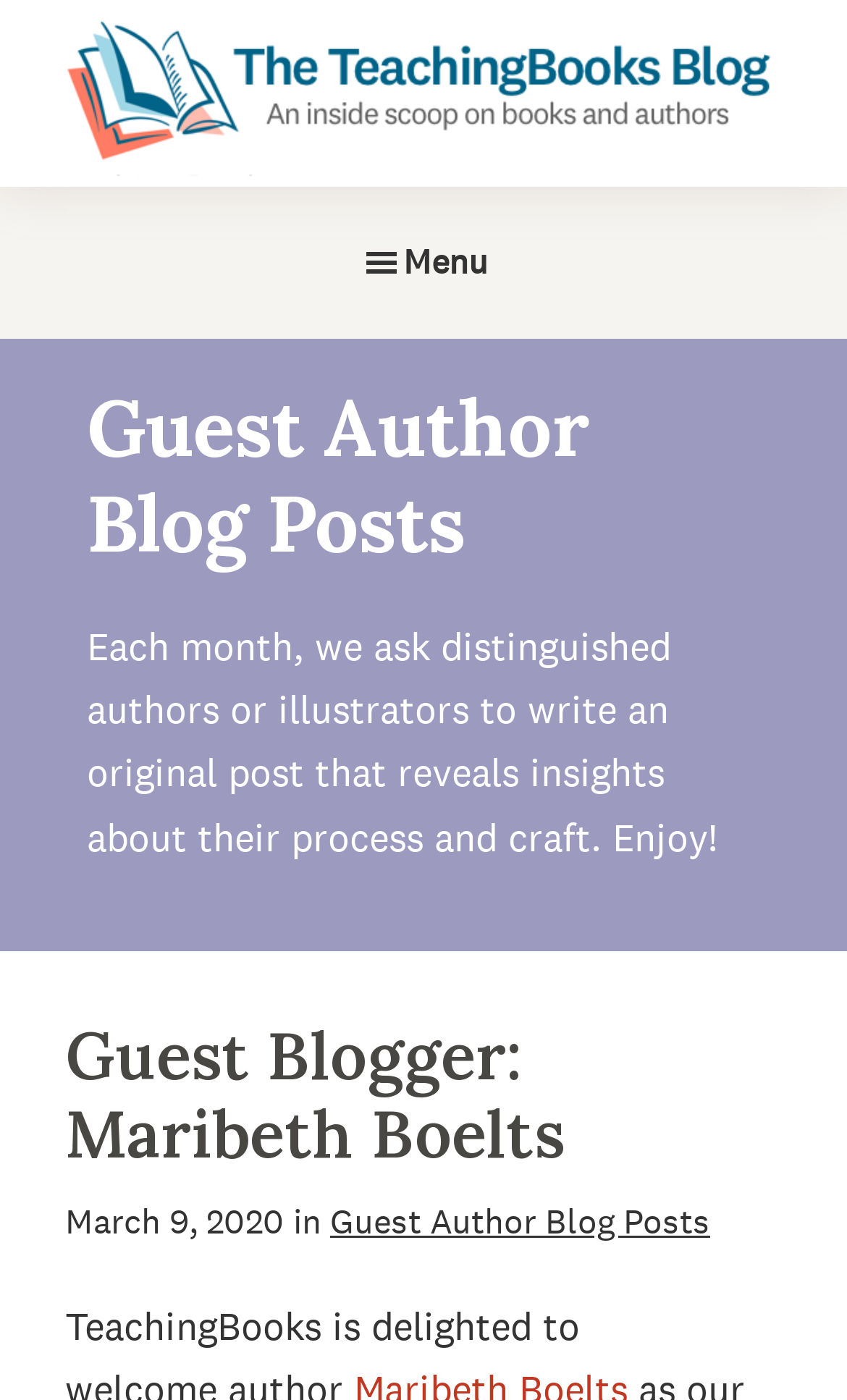Generate a comprehensive caption for the webpage you are viewing.

The webpage features a blog post by a guest author, Maribeth Boelts. At the top left corner, there is a link to skip to the main content. Next to it, on the top center, is the TeachingBooks Blog Header, which includes an image and the text "The TeachingBooks Blog". On the top right, there is a menu button with an icon.

Below the header, there is a section that introduces the guest author blog posts, with a heading "Guest Author Blog Posts" and a brief description that explains the purpose of the section. This section takes up most of the top half of the page.

The main content of the blog post starts with a heading "Guest Blogger: Maribeth Boelts" and is dated March 9, 2020. The blog post itself appears to be a reflective essay, with the author discussing the idea that sometimes our worst fears can become a reality. The text is divided into paragraphs, with no images or other multimedia elements visible on the page.